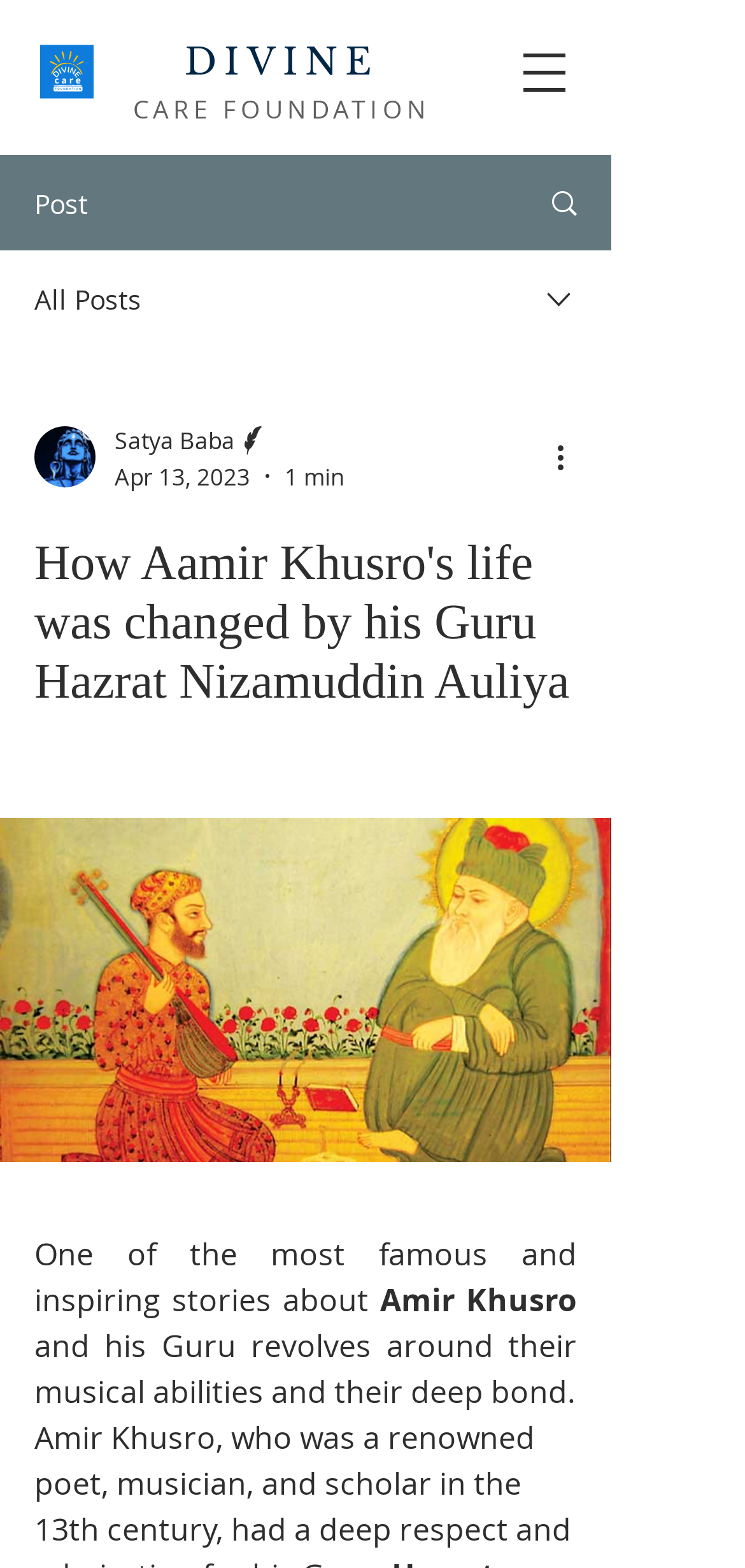What is the name of the care foundation?
Please answer using one word or phrase, based on the screenshot.

DIVINE CARE FOUNDATION